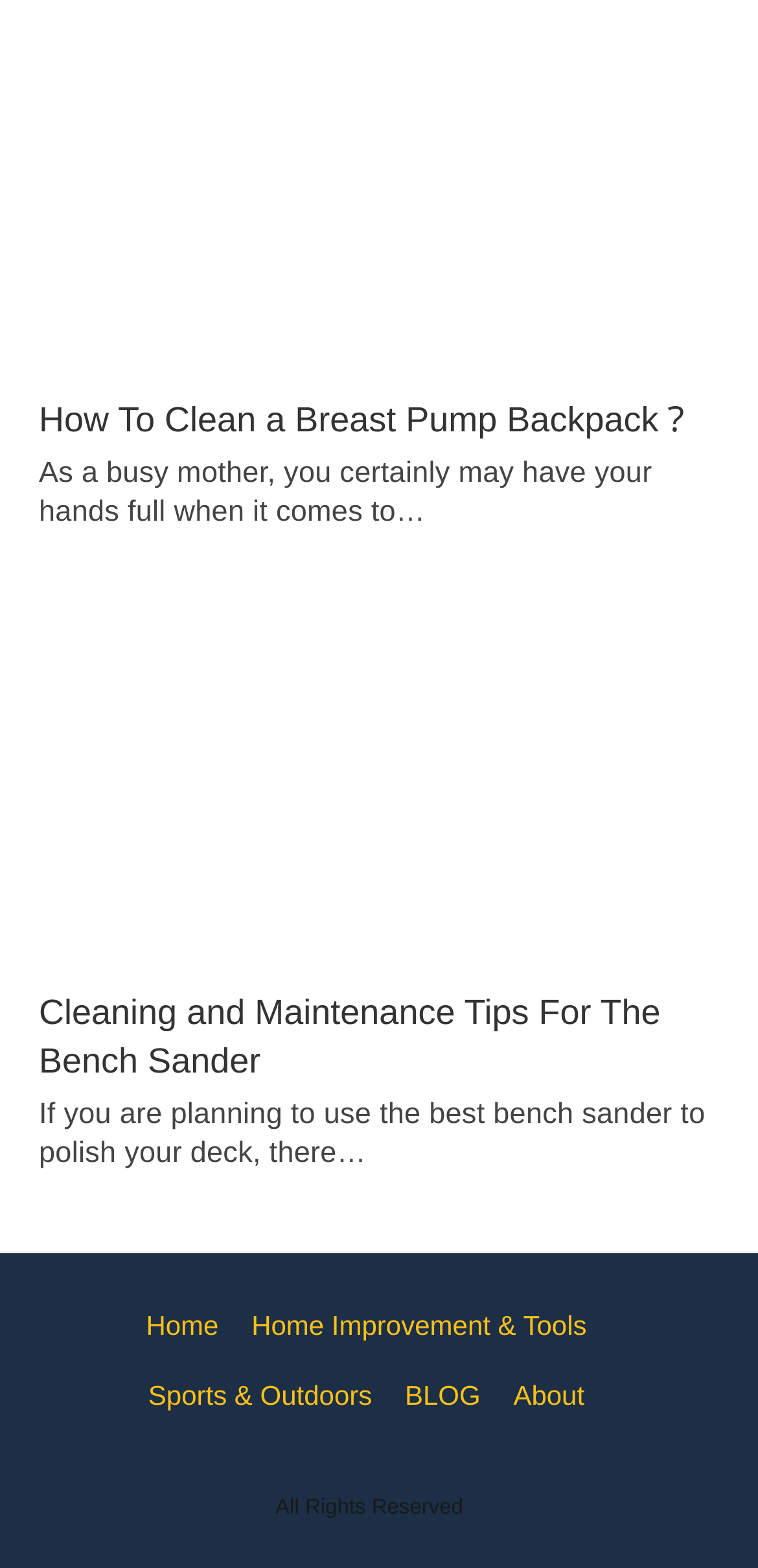Determine the coordinates of the bounding box that should be clicked to complete the instruction: "go to home page". The coordinates should be represented by four float numbers between 0 and 1: [left, top, right, bottom].

[0.193, 0.836, 0.288, 0.855]